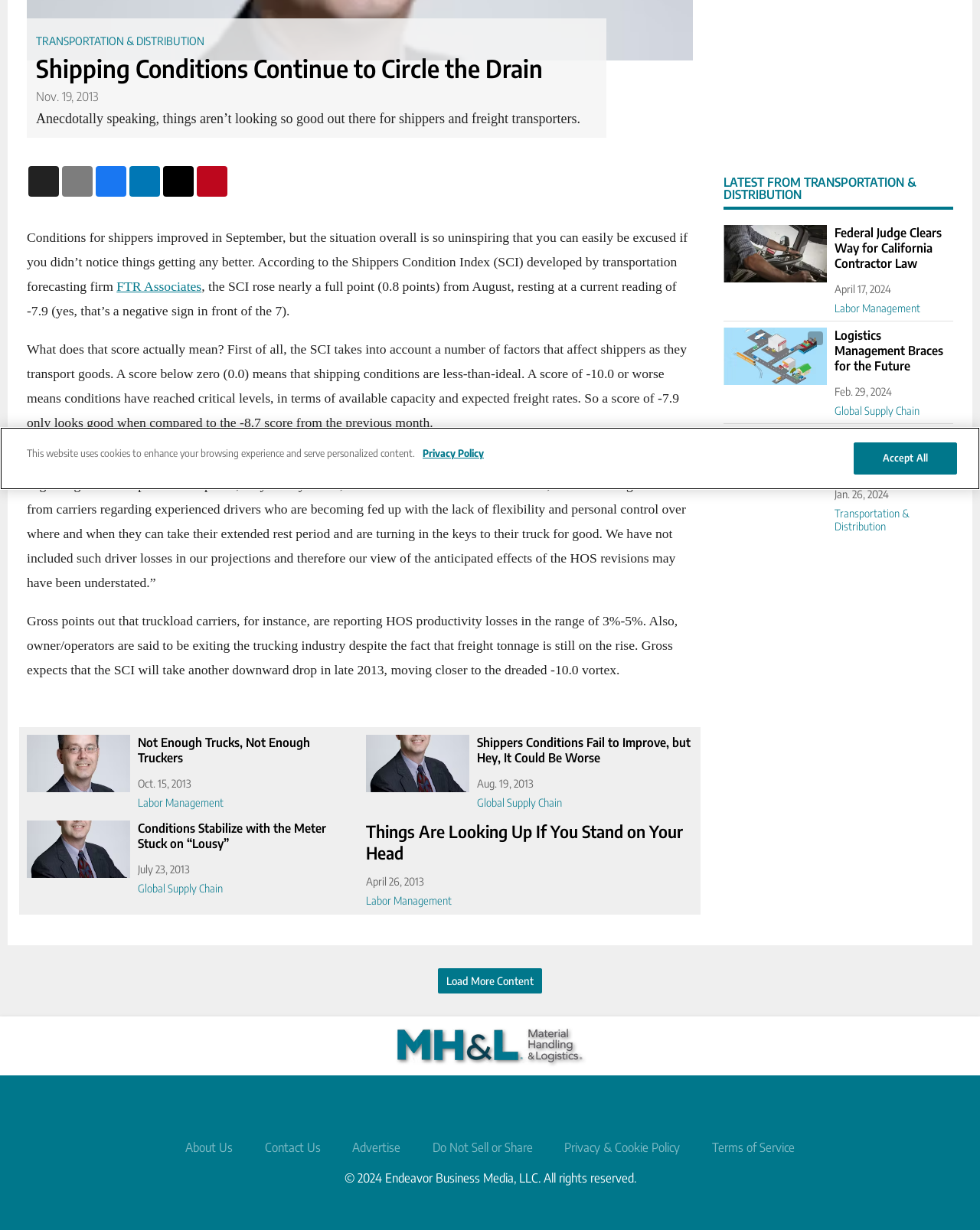Given the description: "Global Supply Chain", determine the bounding box coordinates of the UI element. The coordinates should be formatted as four float numbers between 0 and 1, [left, top, right, bottom].

[0.486, 0.642, 0.707, 0.658]